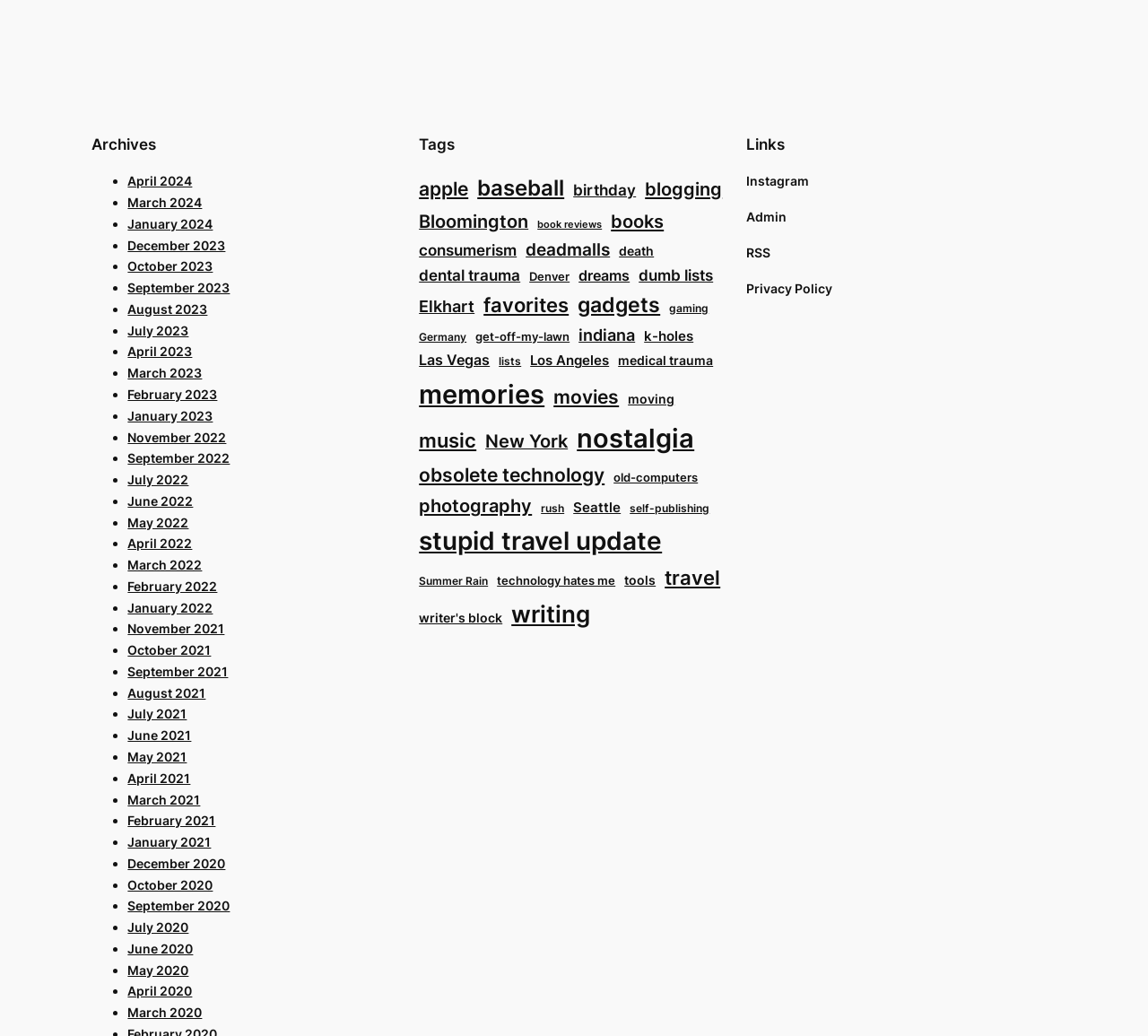Using the description "Ian Young", locate and provide the bounding box of the UI element.

None